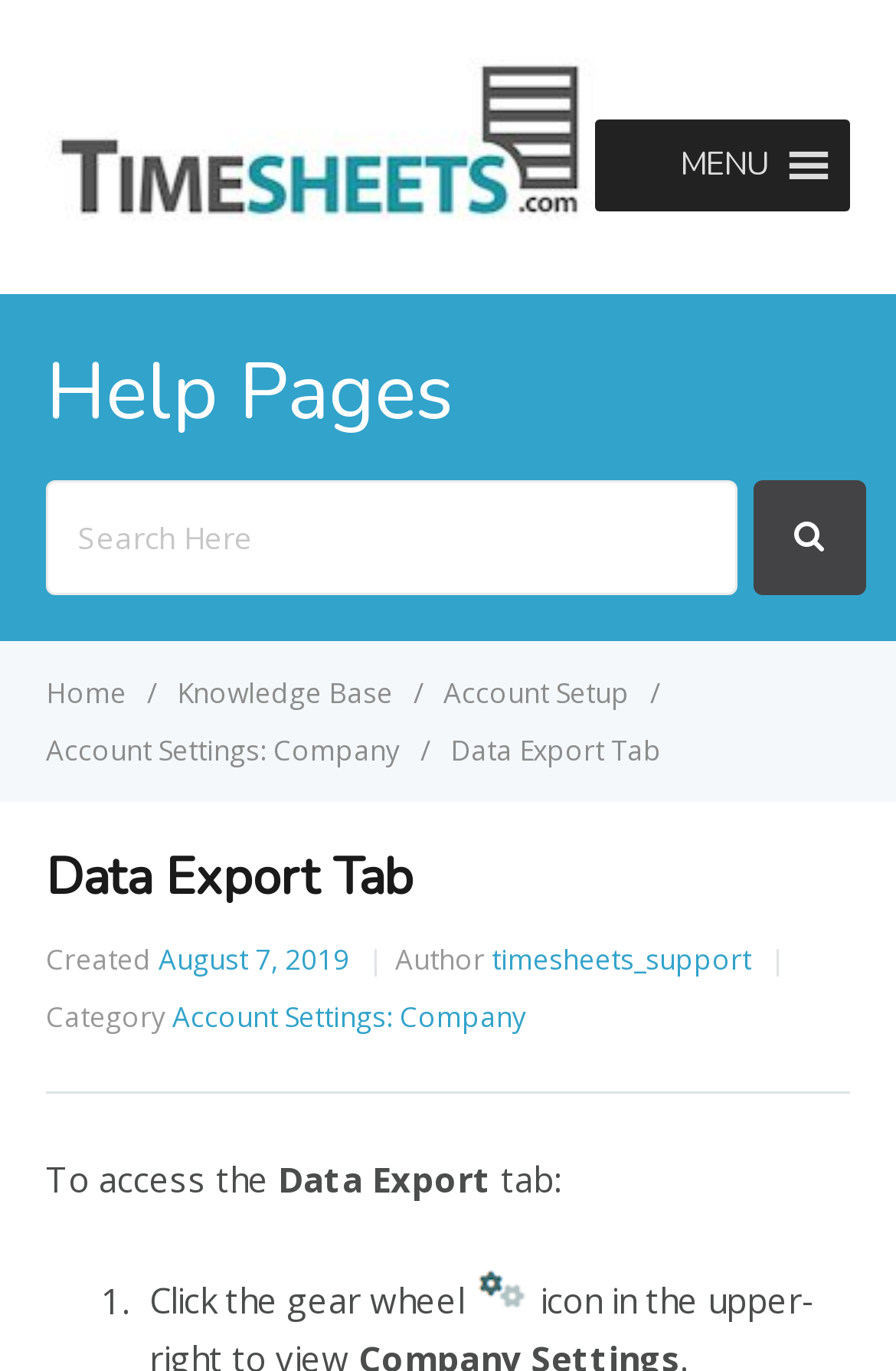Find the bounding box coordinates of the clickable region needed to perform the following instruction: "Click the gear wheel button". The coordinates should be provided as four float numbers between 0 and 1, i.e., [left, top, right, bottom].

[0.664, 0.06, 0.949, 0.087]